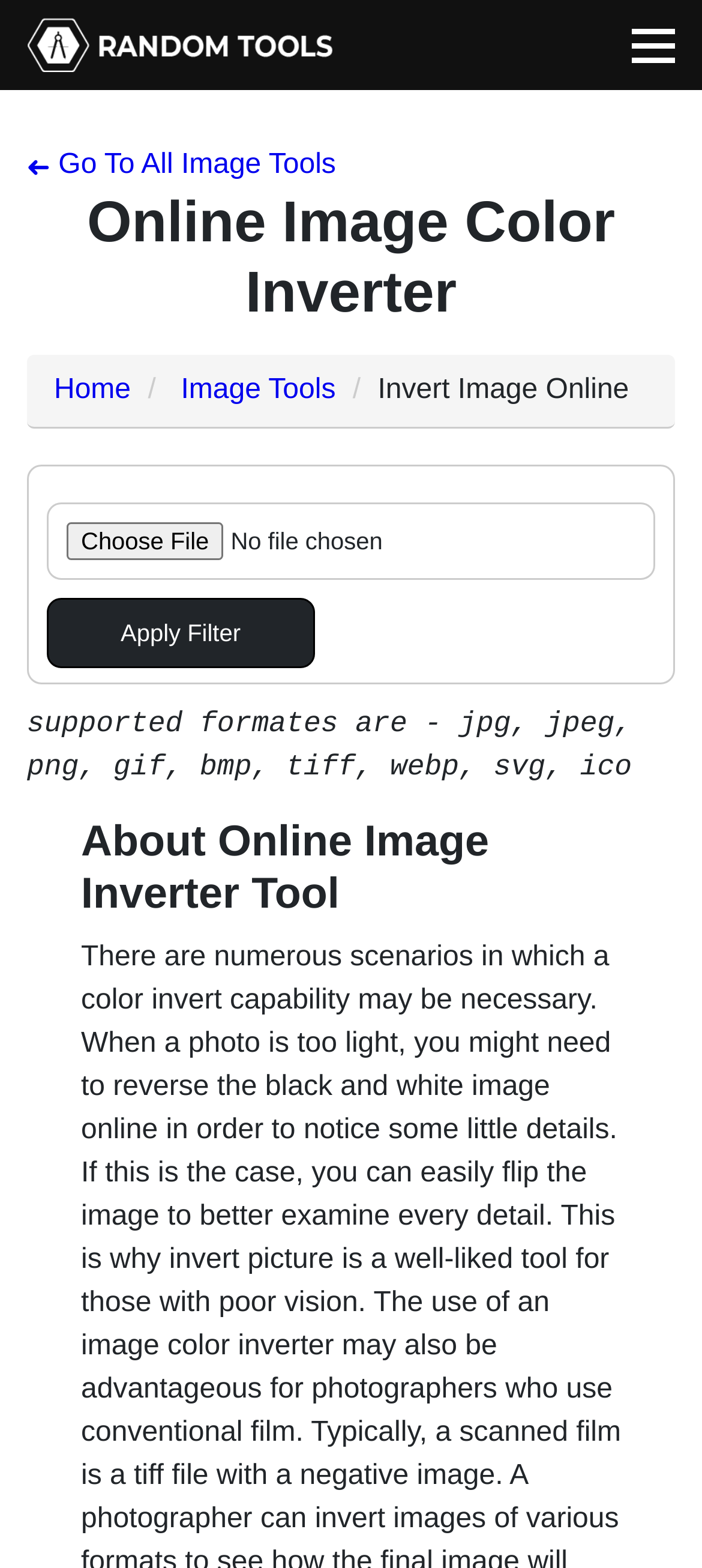Refer to the image and provide an in-depth answer to the question: 
What is the relationship between the 'Choose File' and 'Apply Filter' buttons?

Based on the layout and functionality of the webpage, it appears that the 'Choose File' button is used to select an image file, and the 'Apply Filter' button is used to apply the inversion filter to the selected image. Therefore, the two buttons are likely sequential steps in the image inversion process.